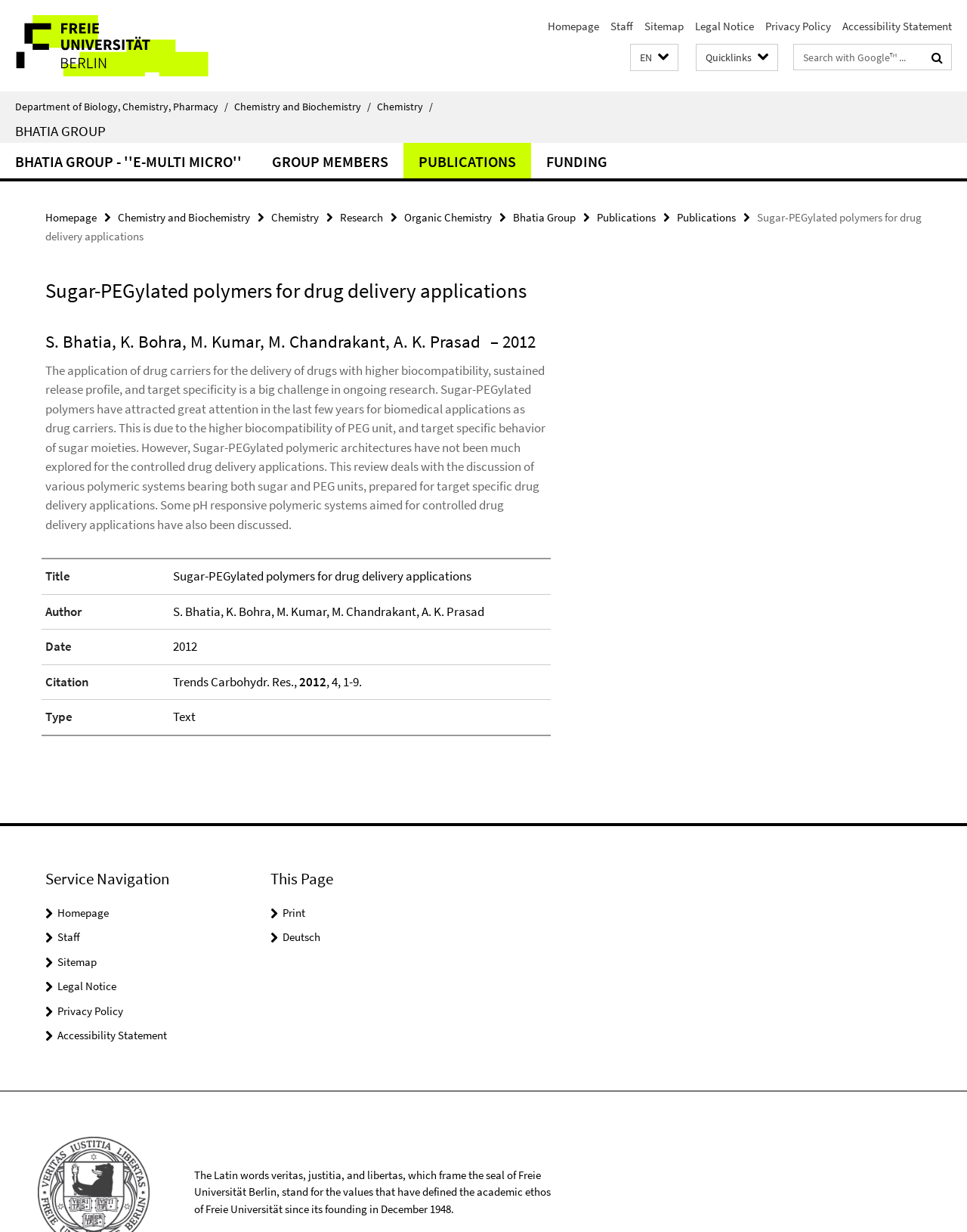Please give a succinct answer to the question in one word or phrase:
What is the purpose of the search function on the webpage?

To search for specific terms